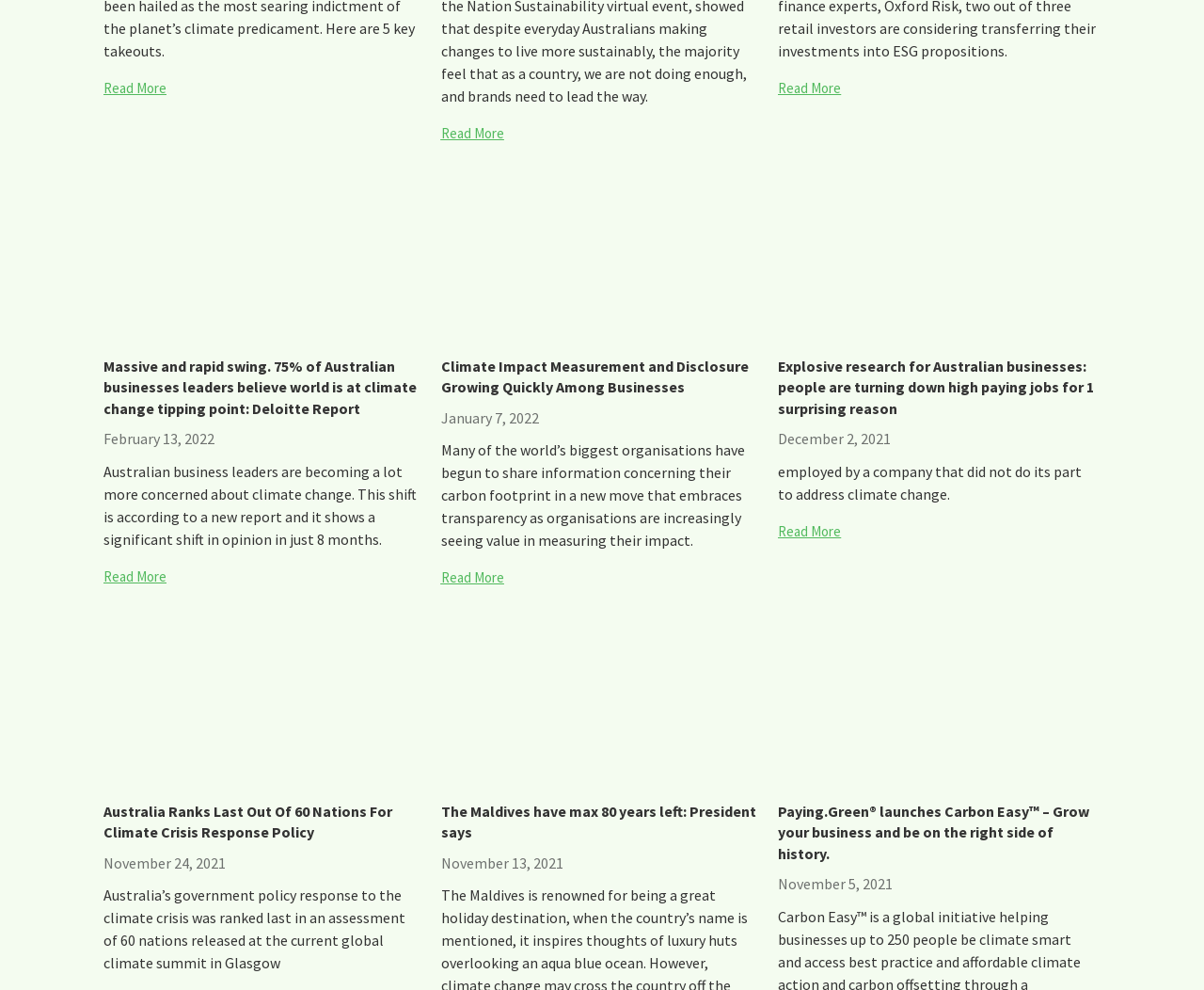Find the bounding box coordinates of the element I should click to carry out the following instruction: "Read more about Massive and rapid swing".

[0.086, 0.359, 0.35, 0.423]